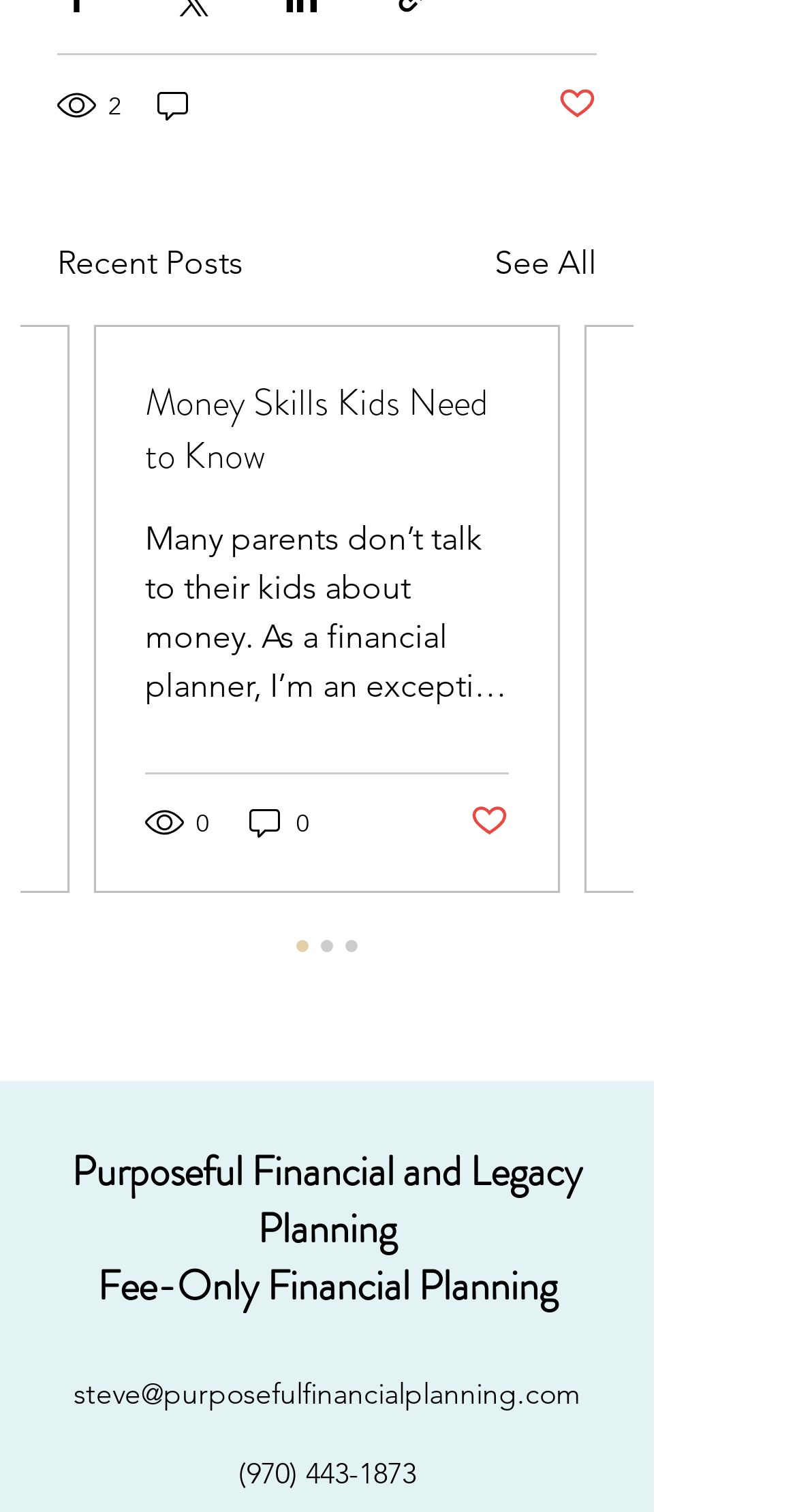Find the bounding box coordinates for the HTML element described in this sentence: "parent_node: 2". Provide the coordinates as four float numbers between 0 and 1, in the format [left, top, right, bottom].

[0.192, 0.056, 0.246, 0.084]